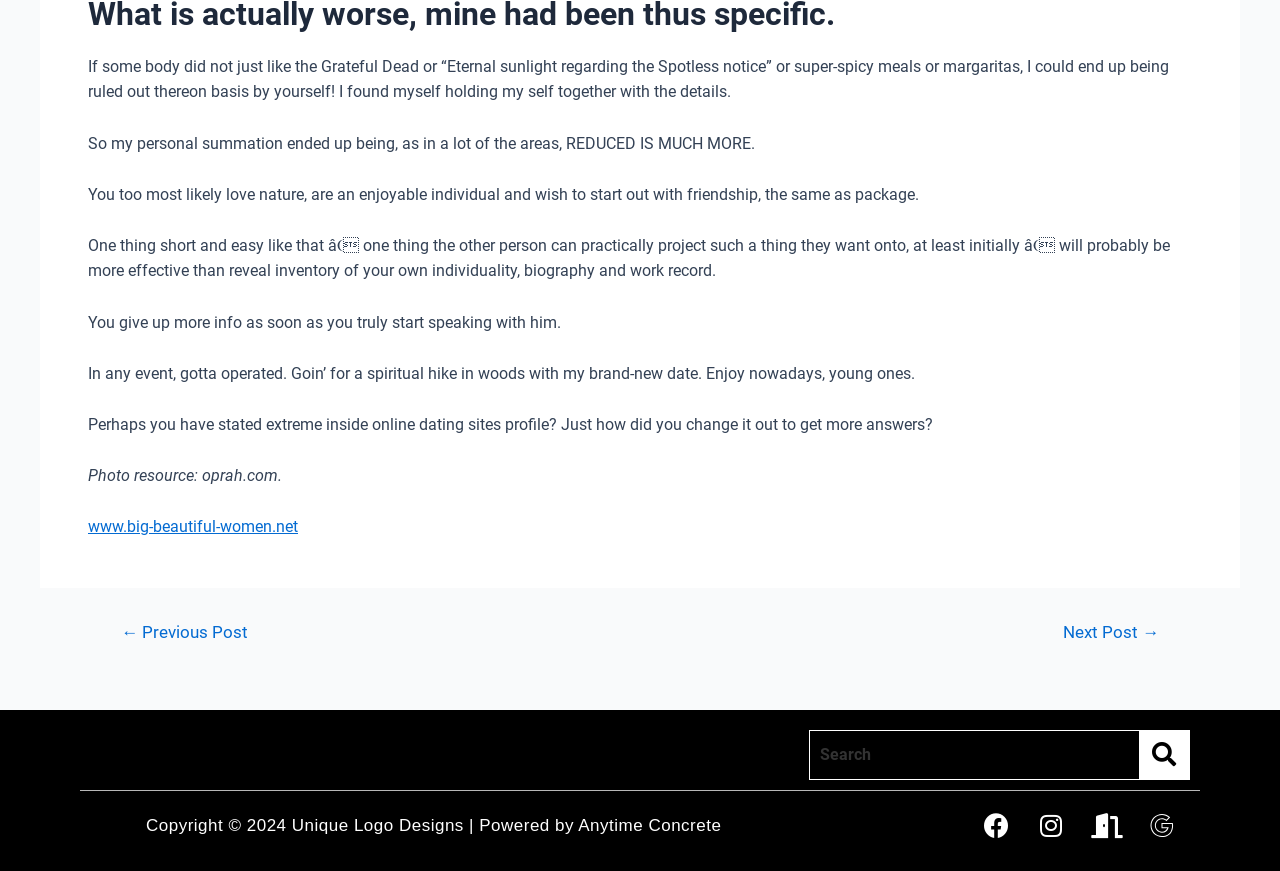What is the source of the photo mentioned in the text?
Look at the image and respond with a one-word or short-phrase answer.

Oprah.com